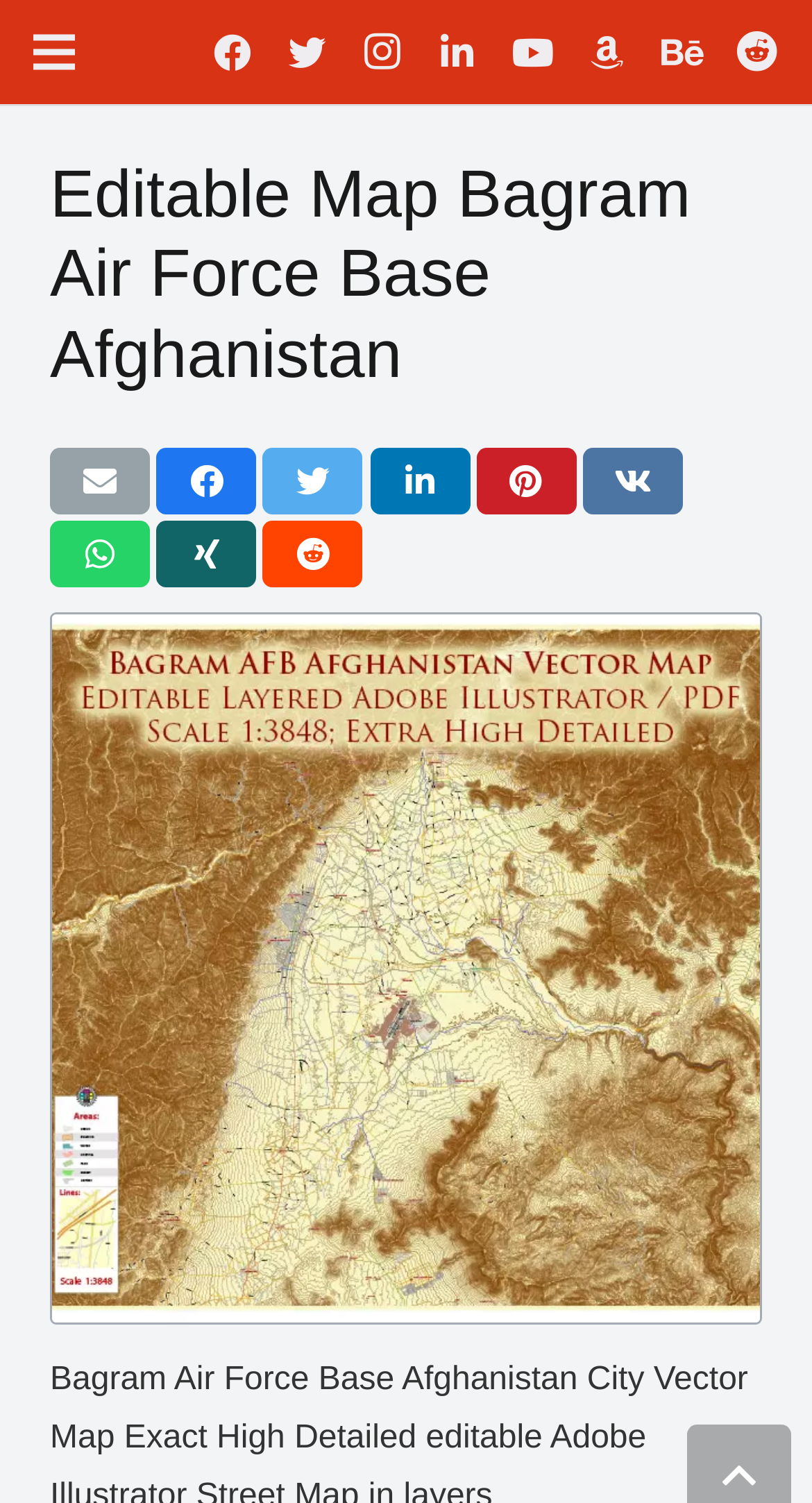Please predict the bounding box coordinates of the element's region where a click is necessary to complete the following instruction: "Post a comment". The coordinates should be represented by four float numbers between 0 and 1, i.e., [left, top, right, bottom].

None